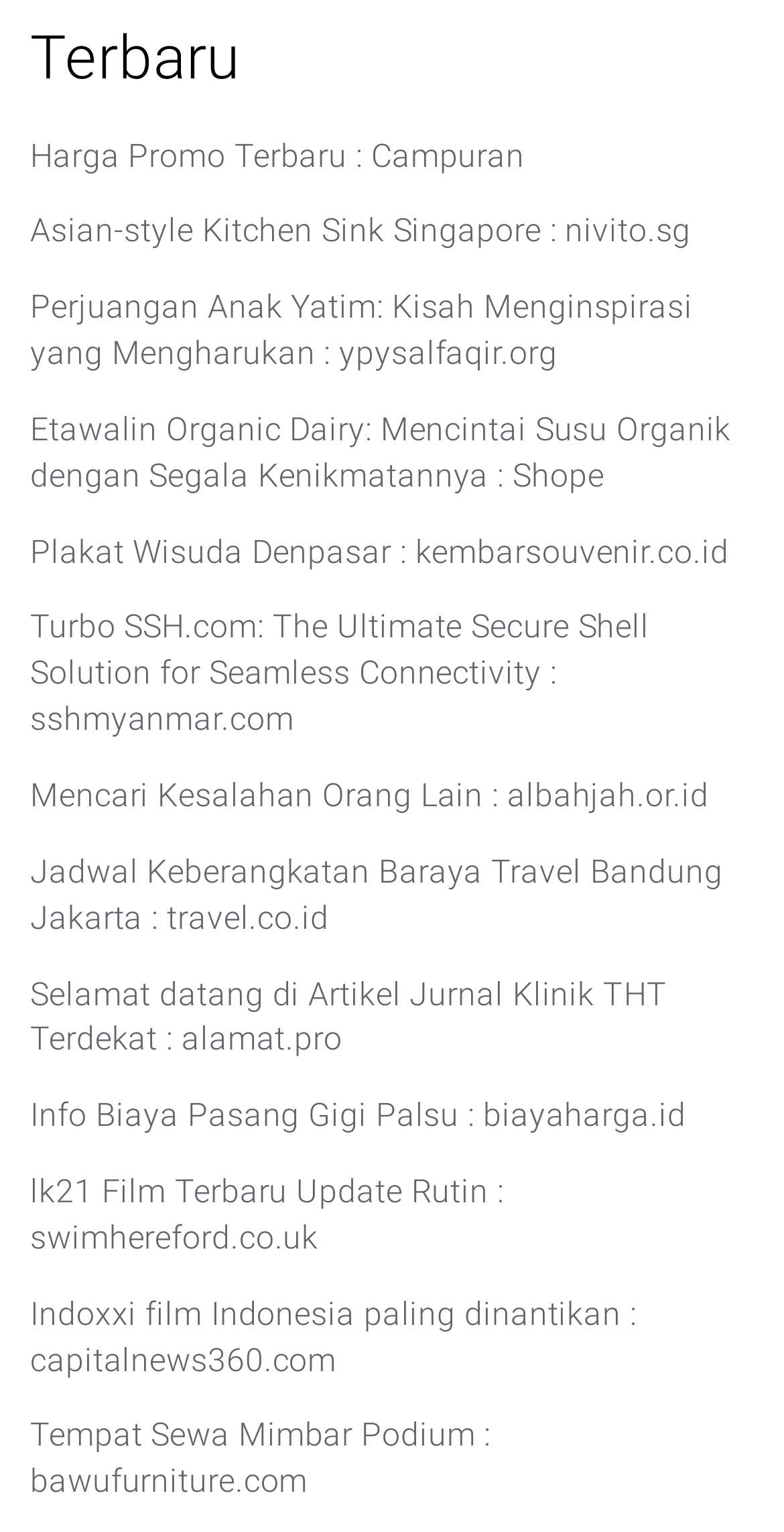Locate the bounding box coordinates of the area you need to click to fulfill this instruction: 'Explore the website for Indoxxi film Indonesia paling dinantikan'. The coordinates must be in the form of four float numbers ranging from 0 to 1: [left, top, right, bottom].

[0.038, 0.845, 0.812, 0.9]